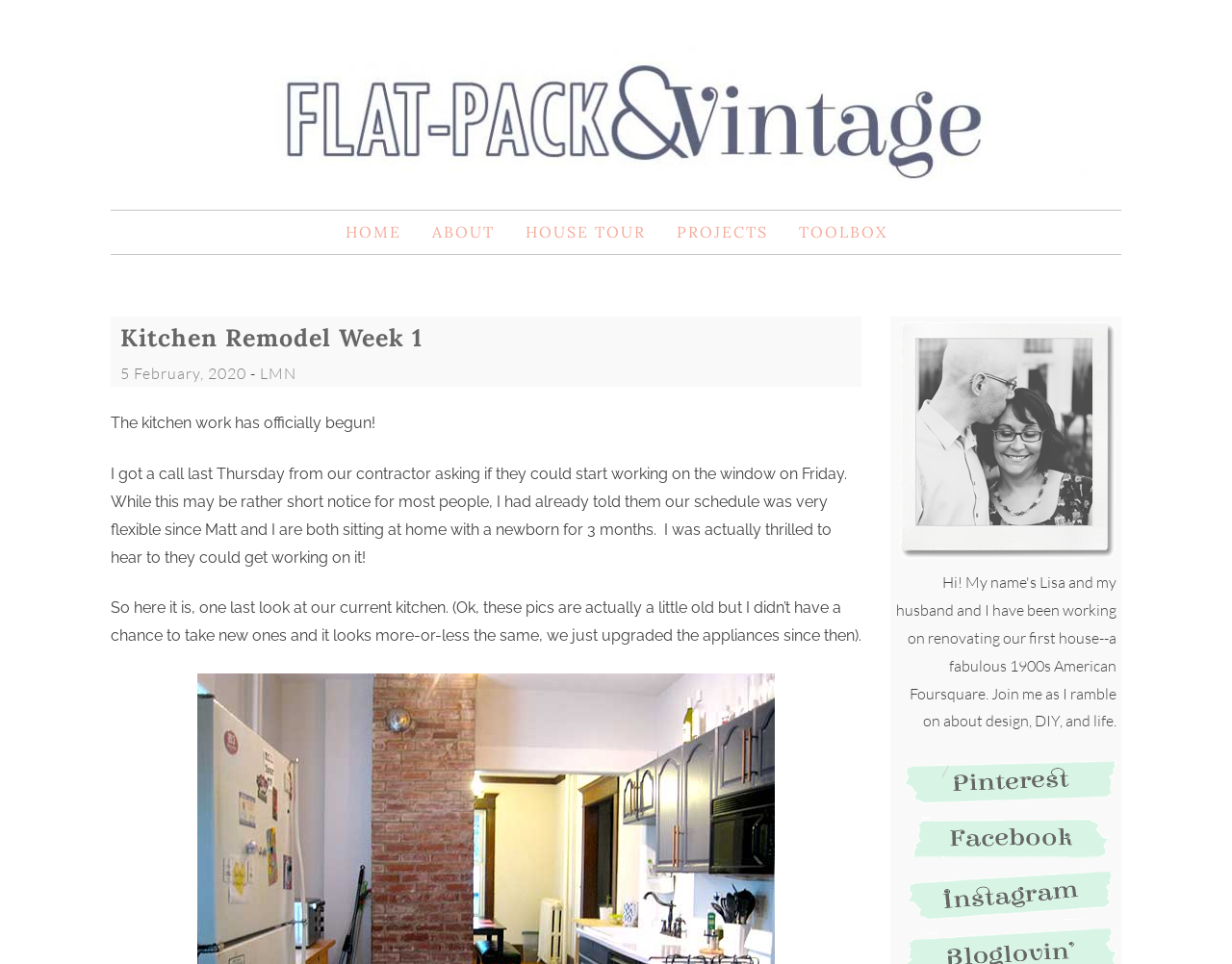Identify and extract the main heading from the webpage.

Flat-Pack & Vintage